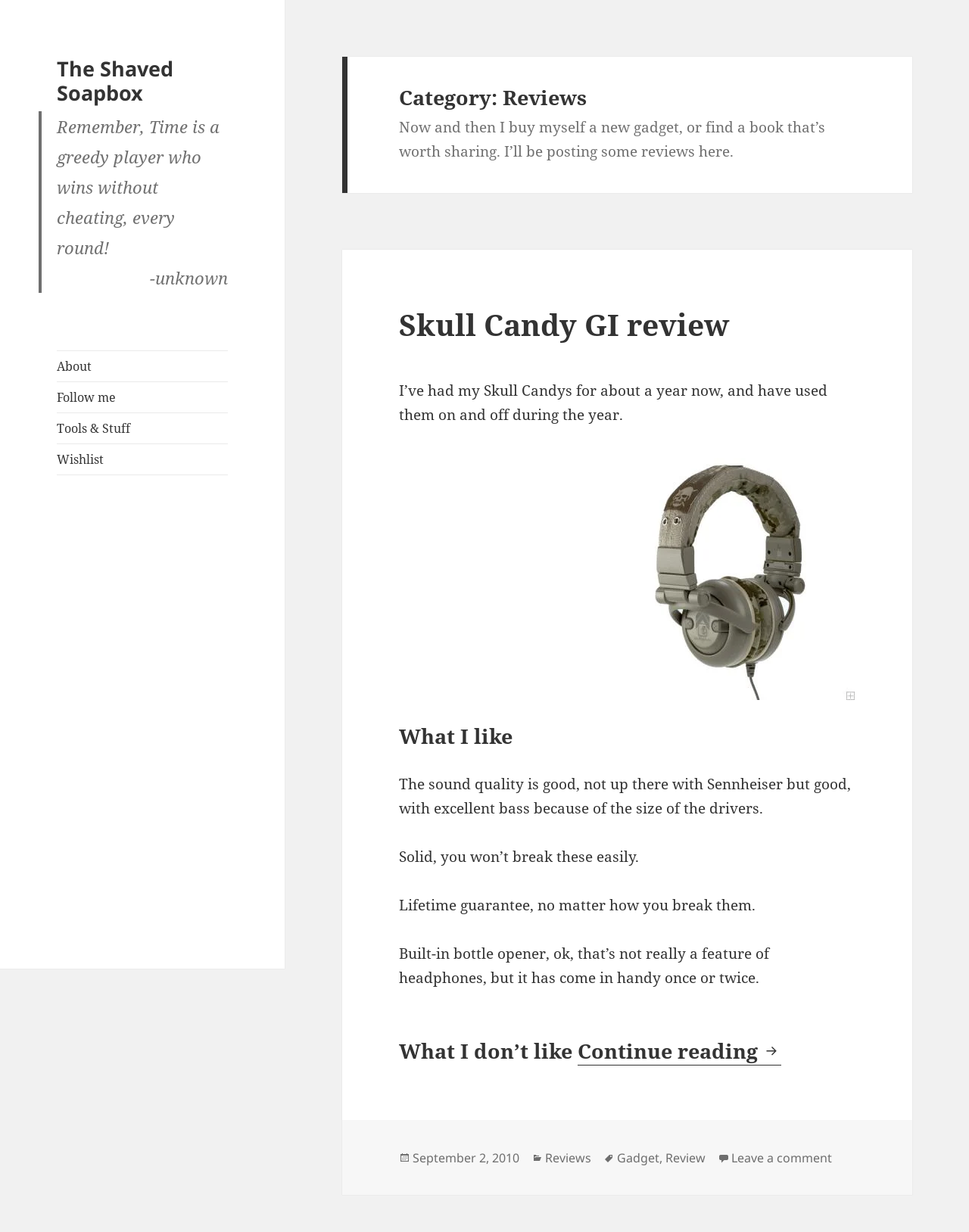What is the brand of the headphones being reviewed? Examine the screenshot and reply using just one word or a brief phrase.

Skull Candy